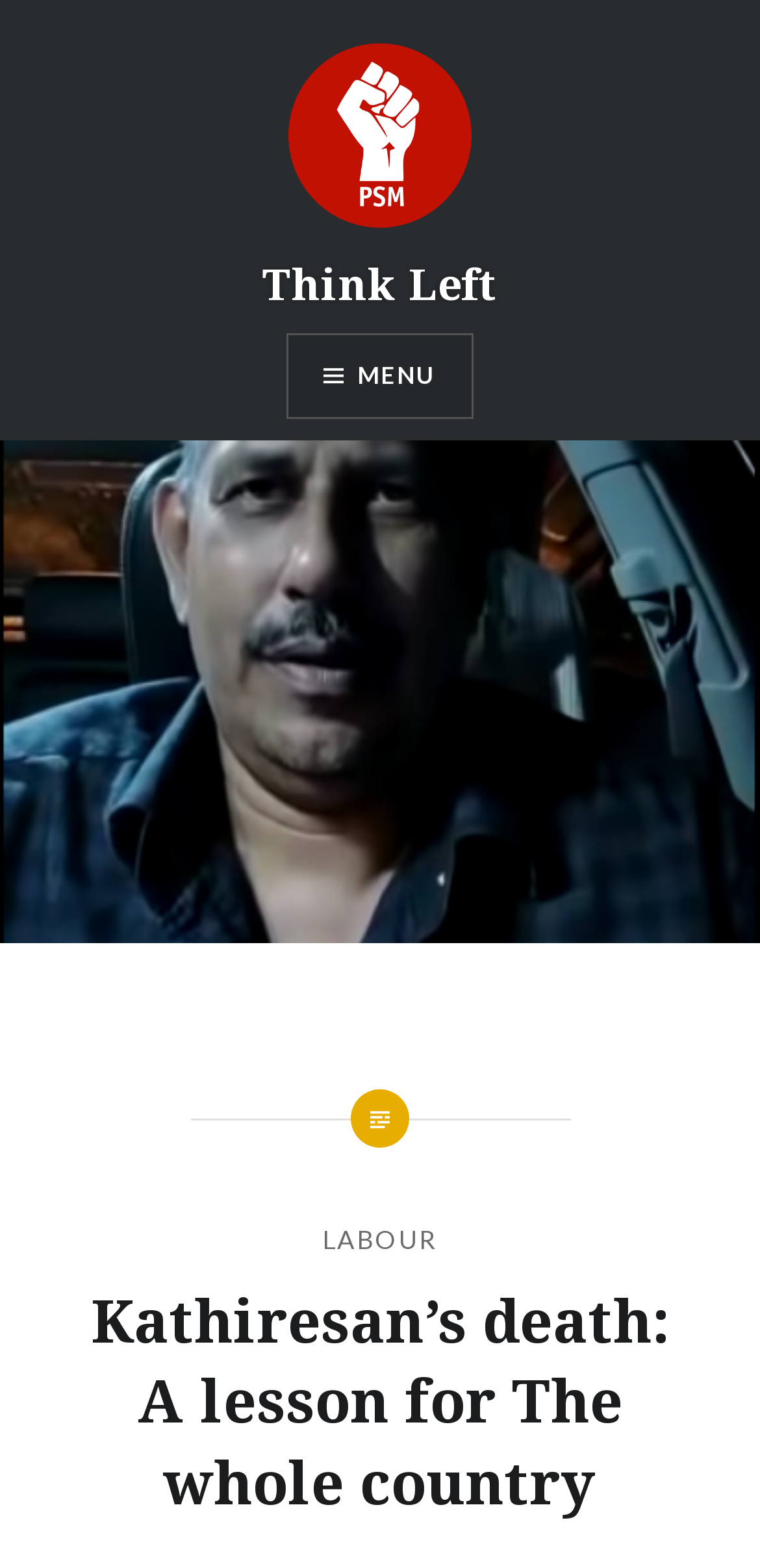Refer to the element description Menu and identify the corresponding bounding box in the screenshot. Format the coordinates as (top-left x, top-left y, bottom-right x, bottom-right y) with values in the range of 0 to 1.

[0.377, 0.213, 0.623, 0.268]